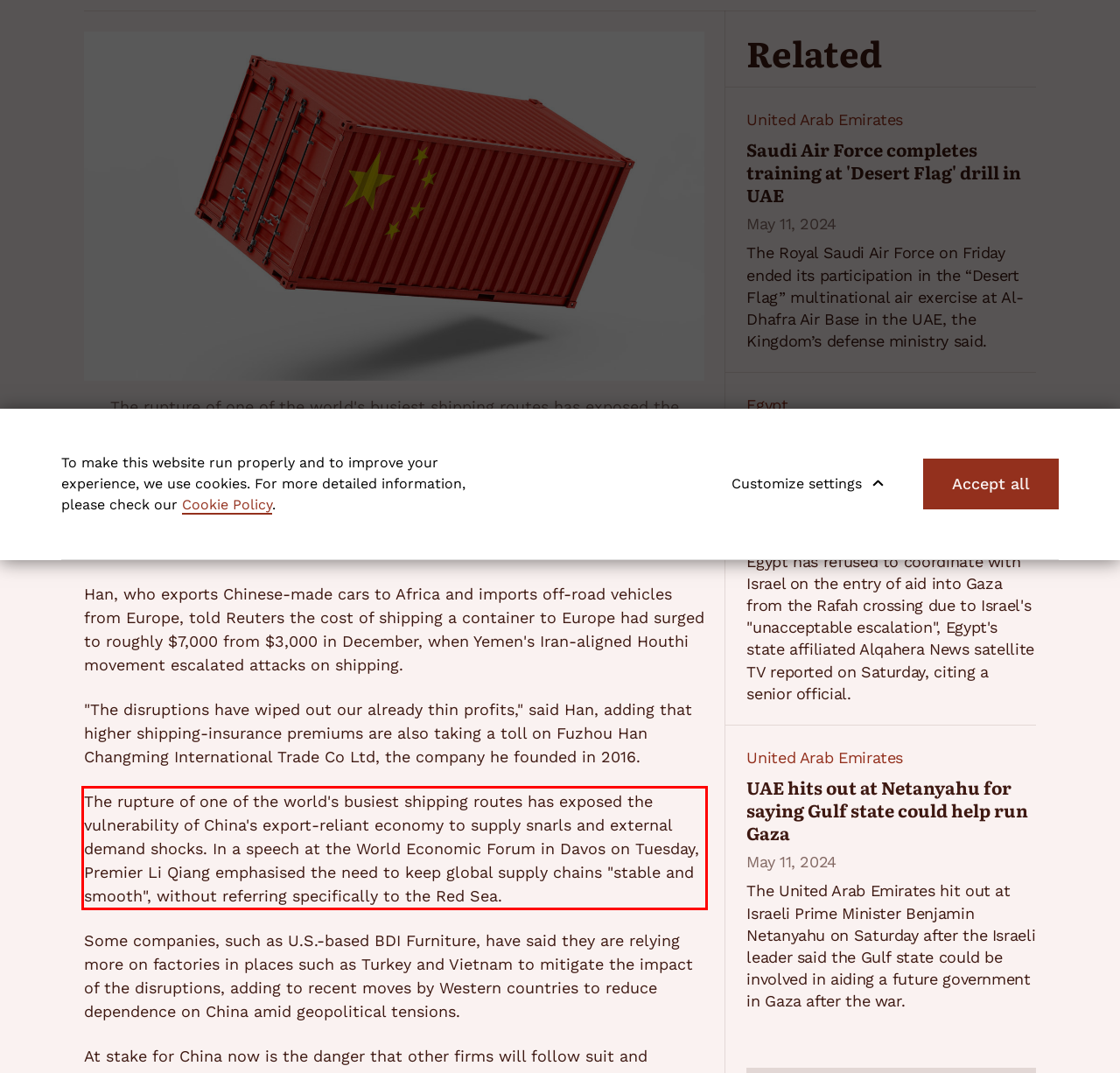Please extract the text content within the red bounding box on the webpage screenshot using OCR.

The rupture of one of the world's busiest shipping routes has exposed the vulnerability of China's export-reliant economy to supply snarls and external demand shocks. In a speech at the World Economic Forum in Davos on Tuesday, Premier Li Qiang emphasised the need to keep global supply chains "stable and smooth", without referring specifically to the Red Sea.